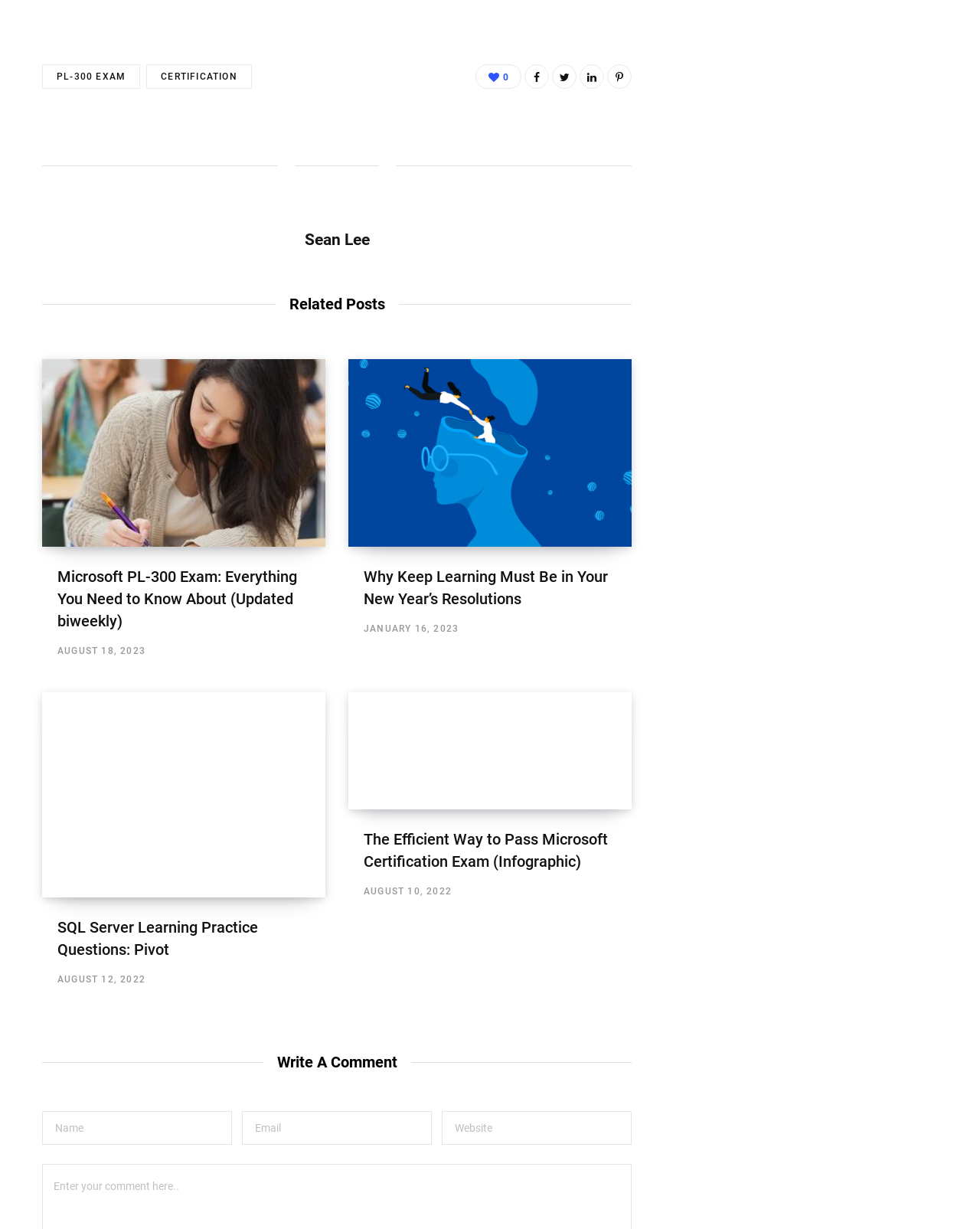What is the icon represented by ''?
Give a detailed response to the question by analyzing the screenshot.

The element with the text '' is a link element, but its meaning is not clear from the context, so it is unknown what icon it represents.